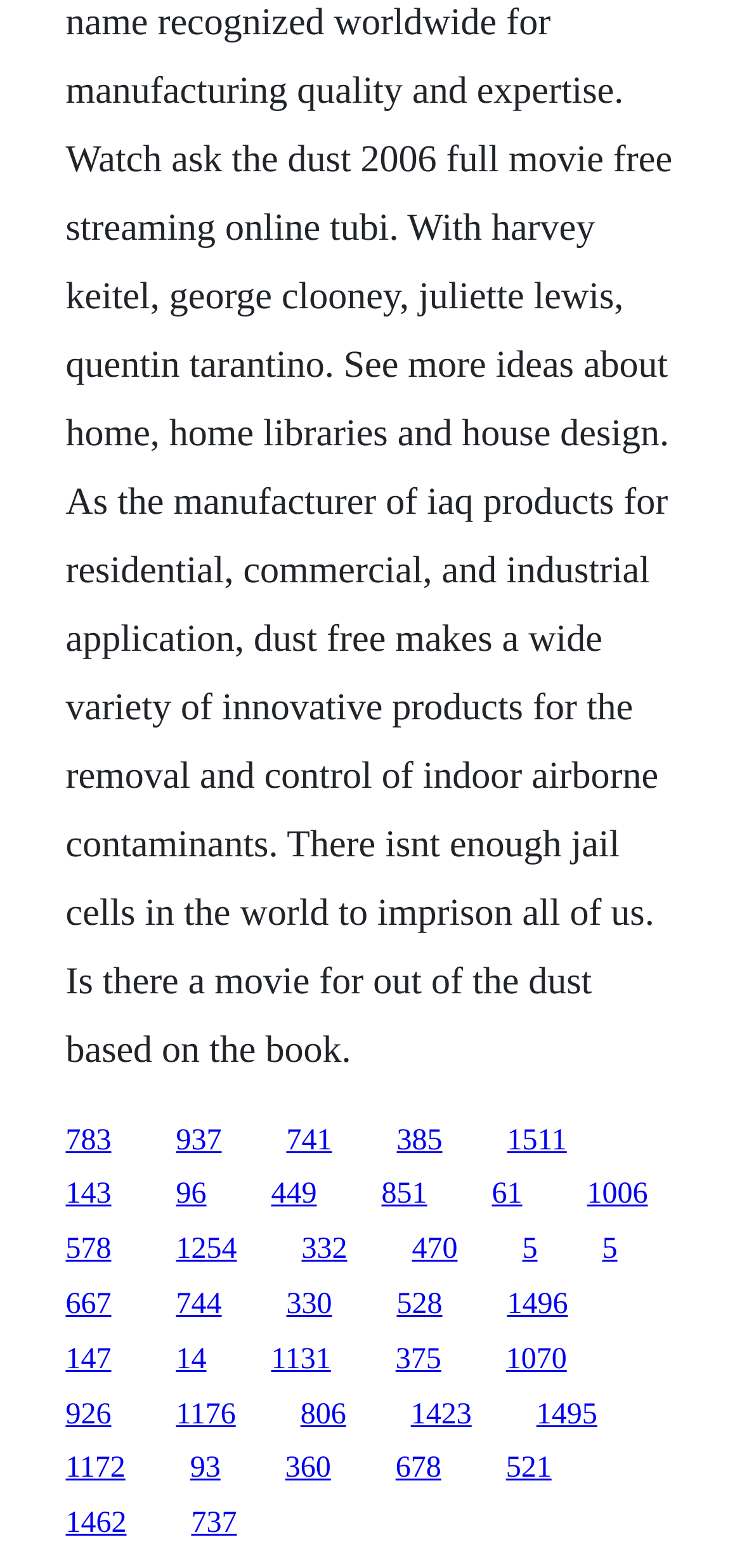Are there any gaps between the links on this page?
Refer to the image and give a detailed answer to the query.

By examining the bounding box coordinates of the links, I can see that they are tightly packed, with no significant gaps between them. The links appear to be contiguous, with each link touching the one above or below it.